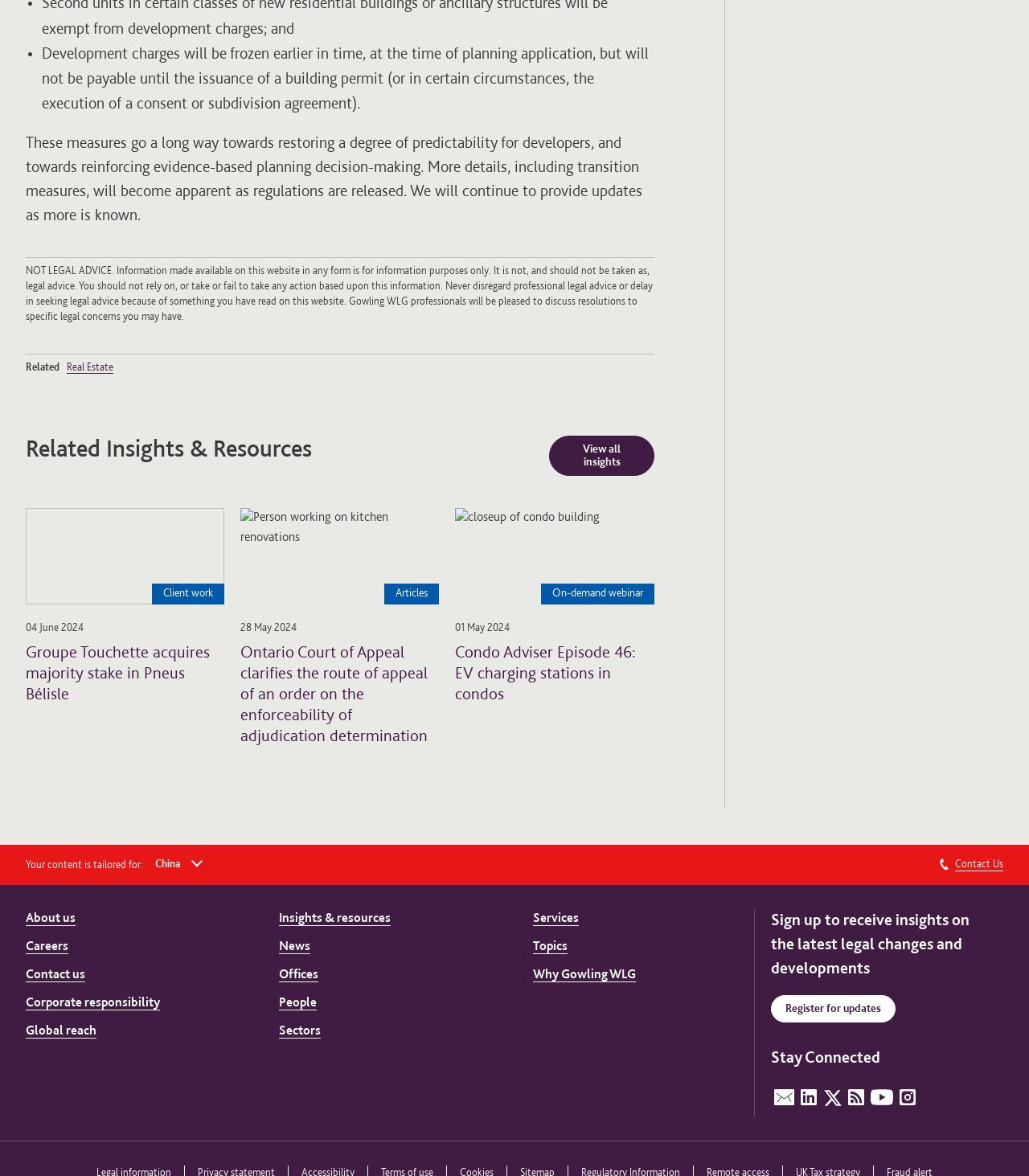Based on the image, provide a detailed and complete answer to the question: 
What type of content can be found in the 'Related Insights & Resources' section?

The 'Related Insights & Resources' section appears to be a collection of related content, including articles, client work, and on-demand webinars. The section has multiple links to different types of content, suggesting that it is a curated list of relevant resources.